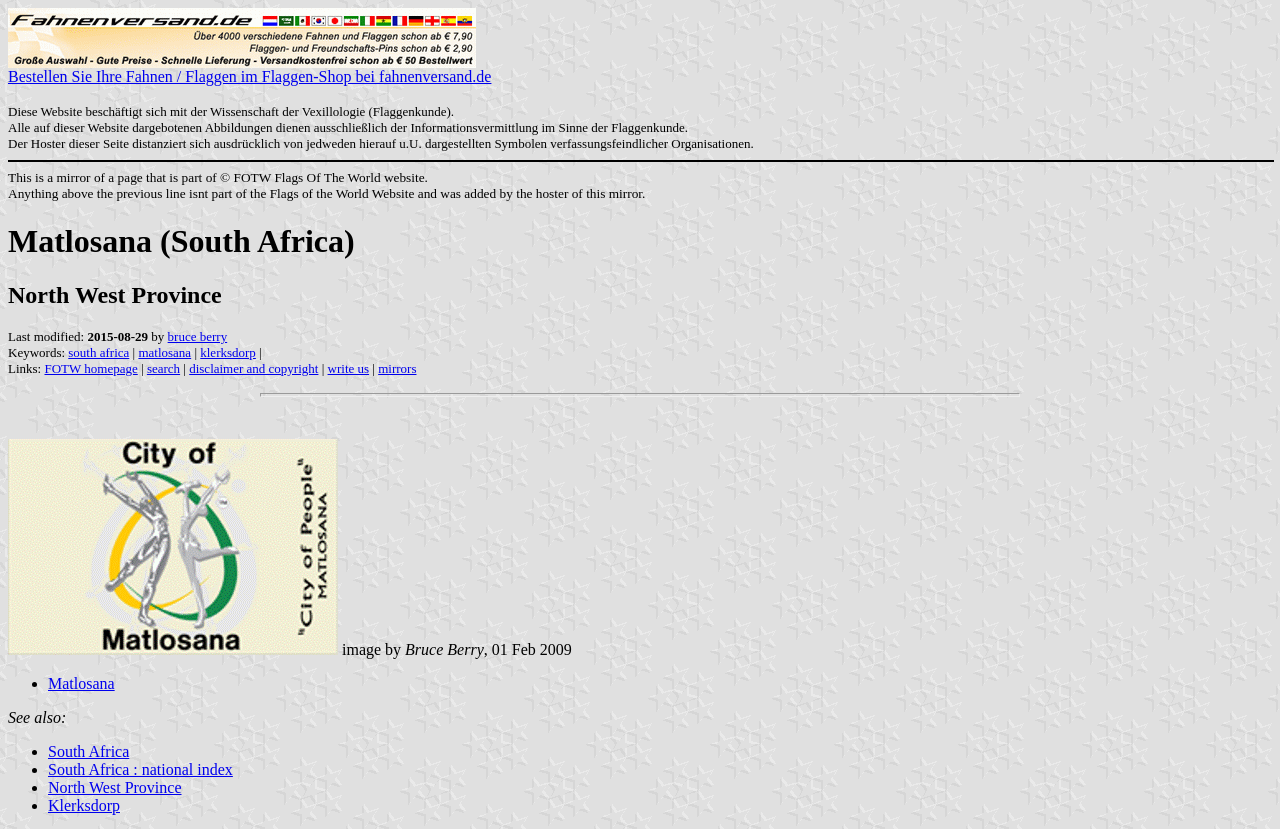Please find the bounding box coordinates of the element that needs to be clicked to perform the following instruction: "View the image by Bruce Berry". The bounding box coordinates should be four float numbers between 0 and 1, represented as [left, top, right, bottom].

[0.006, 0.773, 0.264, 0.793]